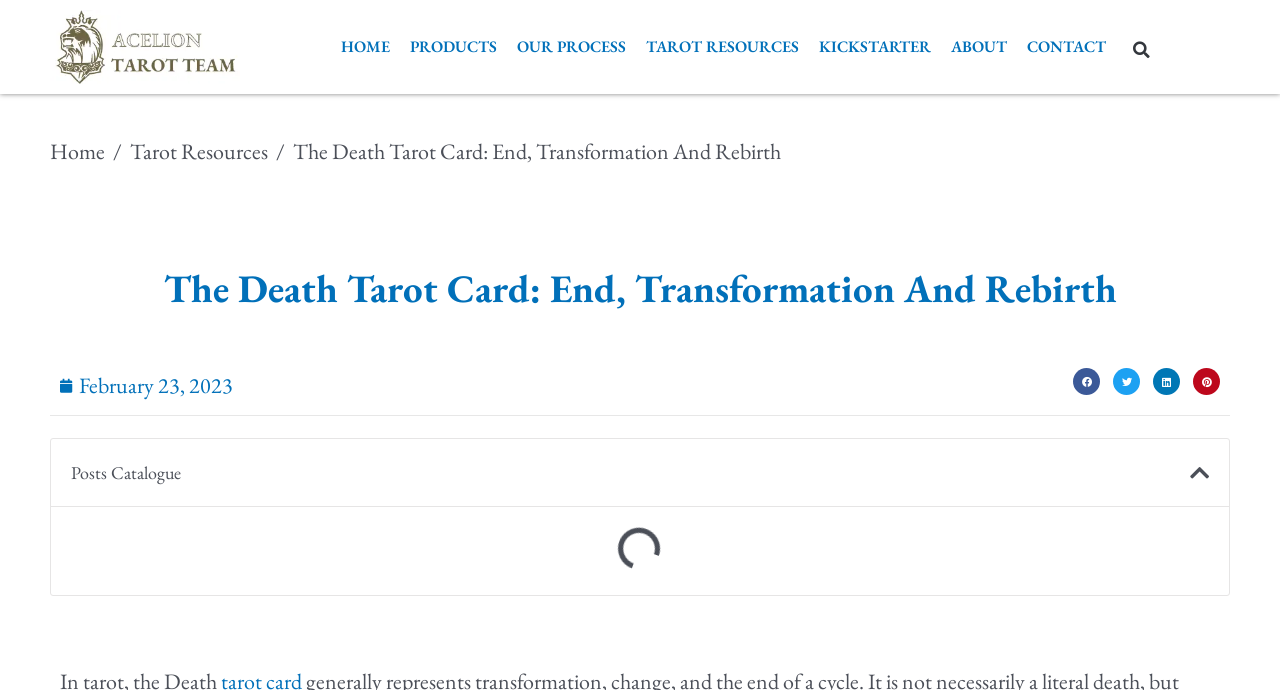Show me the bounding box coordinates of the clickable region to achieve the task as per the instruction: "share on facebook".

[0.838, 0.534, 0.859, 0.573]